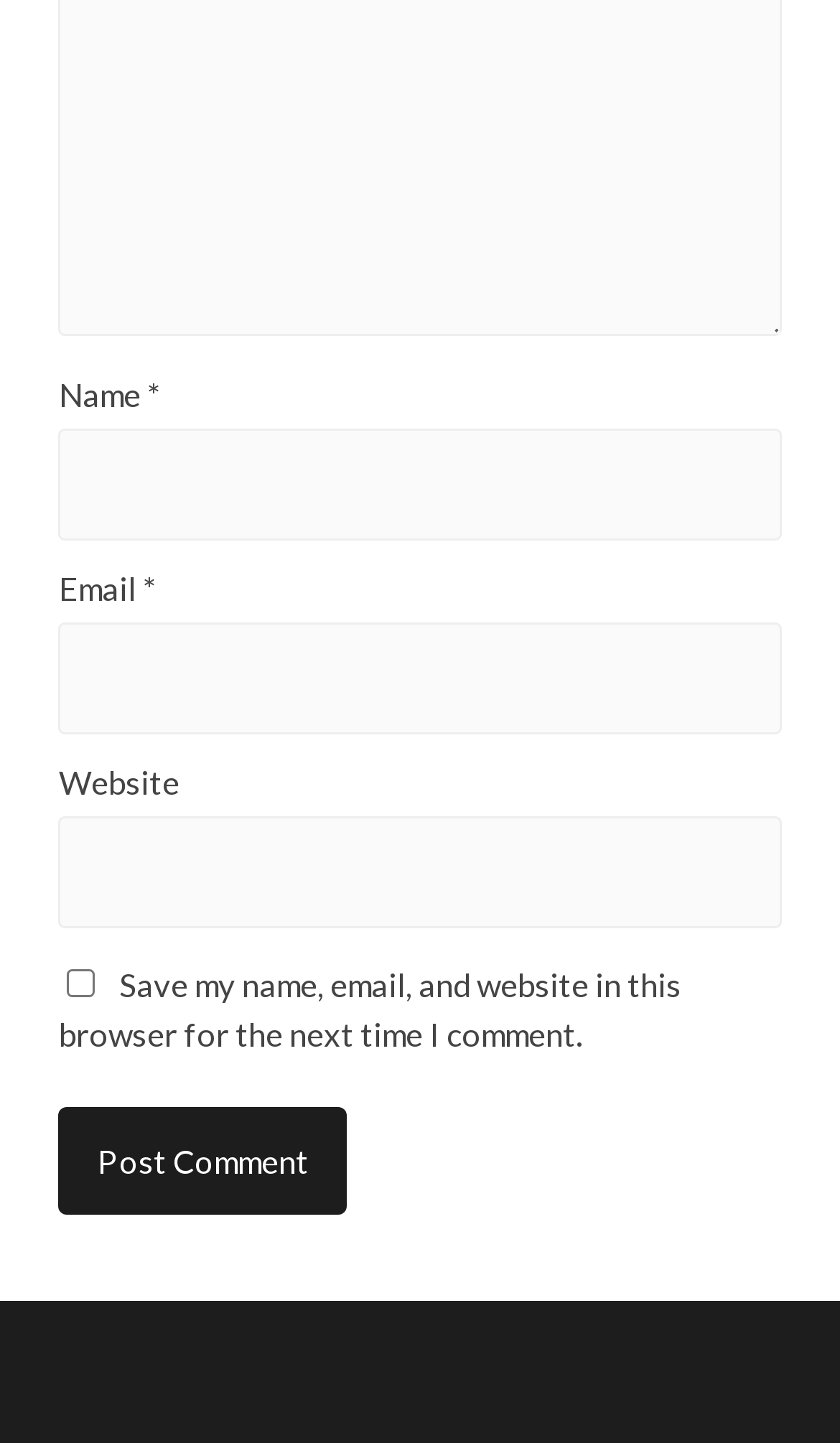What is the purpose of the checkbox?
Answer with a single word or phrase by referring to the visual content.

Save comment info